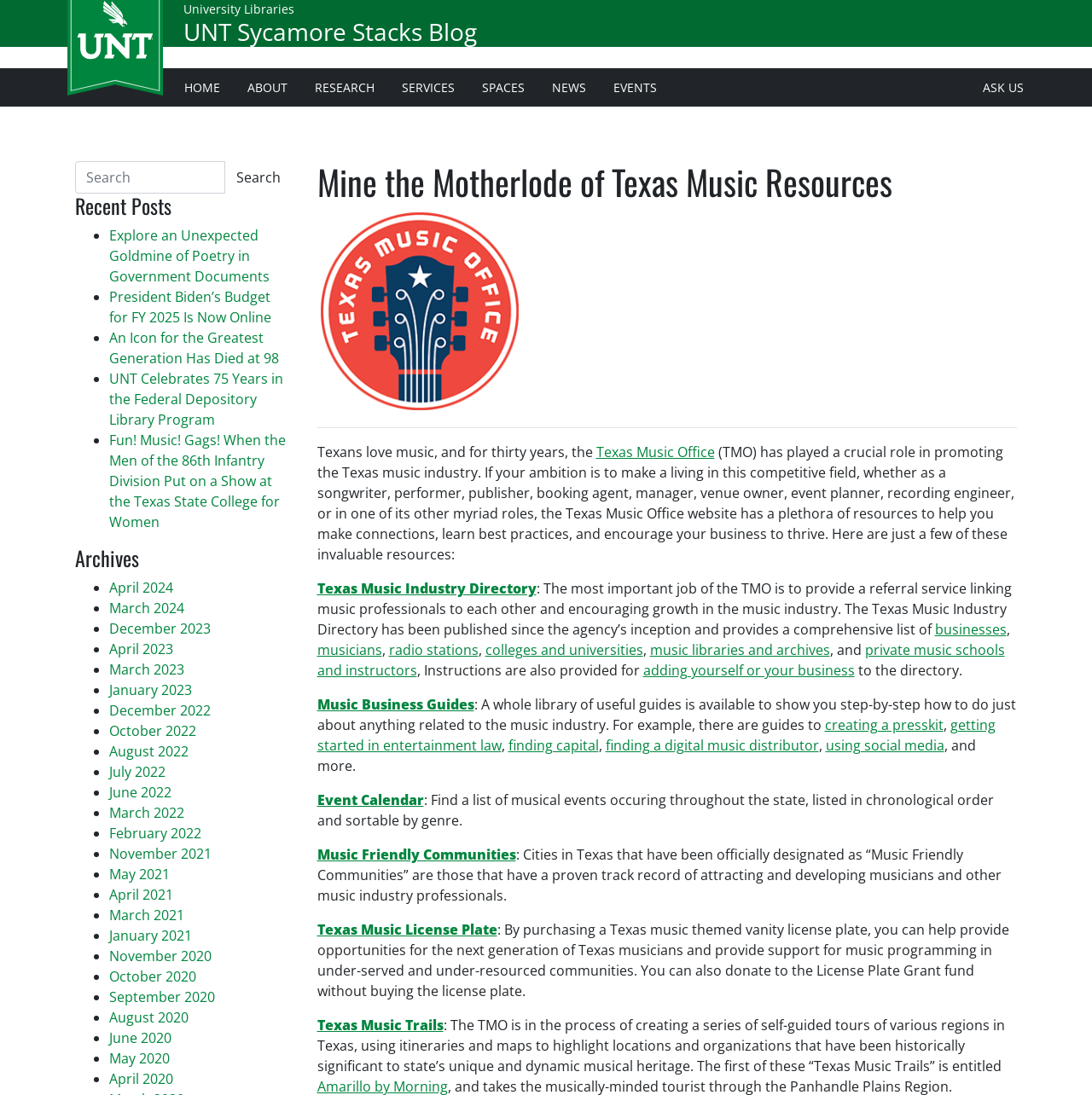Describe all the significant parts and information present on the webpage.

The webpage is about the Texas Music Office (TMO) and its resources for the music industry. At the top, there is a navigation bar with links to "HOME", "ABOUT", "RESEARCH", "SERVICES", "SPACES", "NEWS", "EVENTS", and "ASK US". Below this, there is a header with the title "Mine the Motherlode of Texas Music Resources" and a logo of the Texas Music Office.

The main content of the page is divided into sections. The first section describes the Texas Music Office and its role in promoting the Texas music industry. It mentions that the office has a plethora of resources to help individuals make connections, learn best practices, and encourage their business to thrive.

The next section highlights some of the resources available on the Texas Music Office website. These include the Texas Music Industry Directory, which provides a comprehensive list of businesses, musicians, radio stations, colleges and universities, music libraries and archives, and private music schools and instructors. There are also guides on how to do various tasks related to the music industry, such as creating a press kit, getting started in entertainment law, finding capital, and using social media.

Additionally, the page mentions the Event Calendar, which lists musical events occurring throughout the state, and the Music Friendly Communities, which are cities in Texas that have been officially designated as supporting musicians and music industry professionals. There is also information about the Texas Music License Plate, which helps provide opportunities for the next generation of Texas musicians, and the Texas Music Trails, a series of self-guided tours of regions in Texas that highlight locations and organizations significant to the state's musical heritage.

On the right side of the page, there is a search bar and a section titled "Recent Posts" with links to several articles, including "Explore an Unexpected Goldmine of Poetry in Government Documents" and "UNT Celebrates 75 Years in the Federal Depository Library Program". Below this, there is an "Archives" section with links to past months, including April 2024, March 2024, and December 2023.